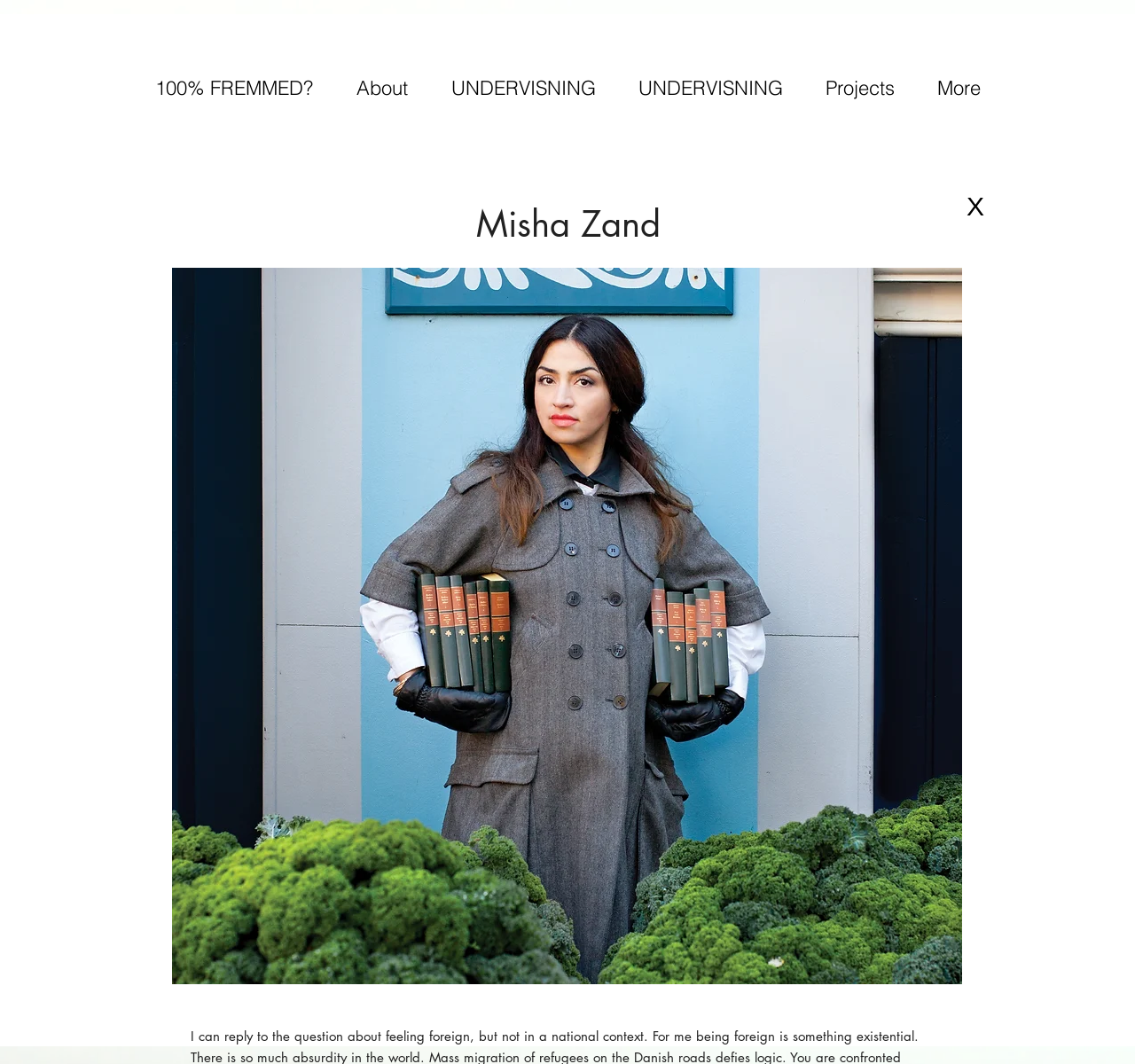What is the name of the person on the webpage?
Refer to the screenshot and deliver a thorough answer to the question presented.

The name 'Misha Zand' is present as a heading on the webpage, and it is also the meta description of the webpage, indicating that the webpage is about this person.